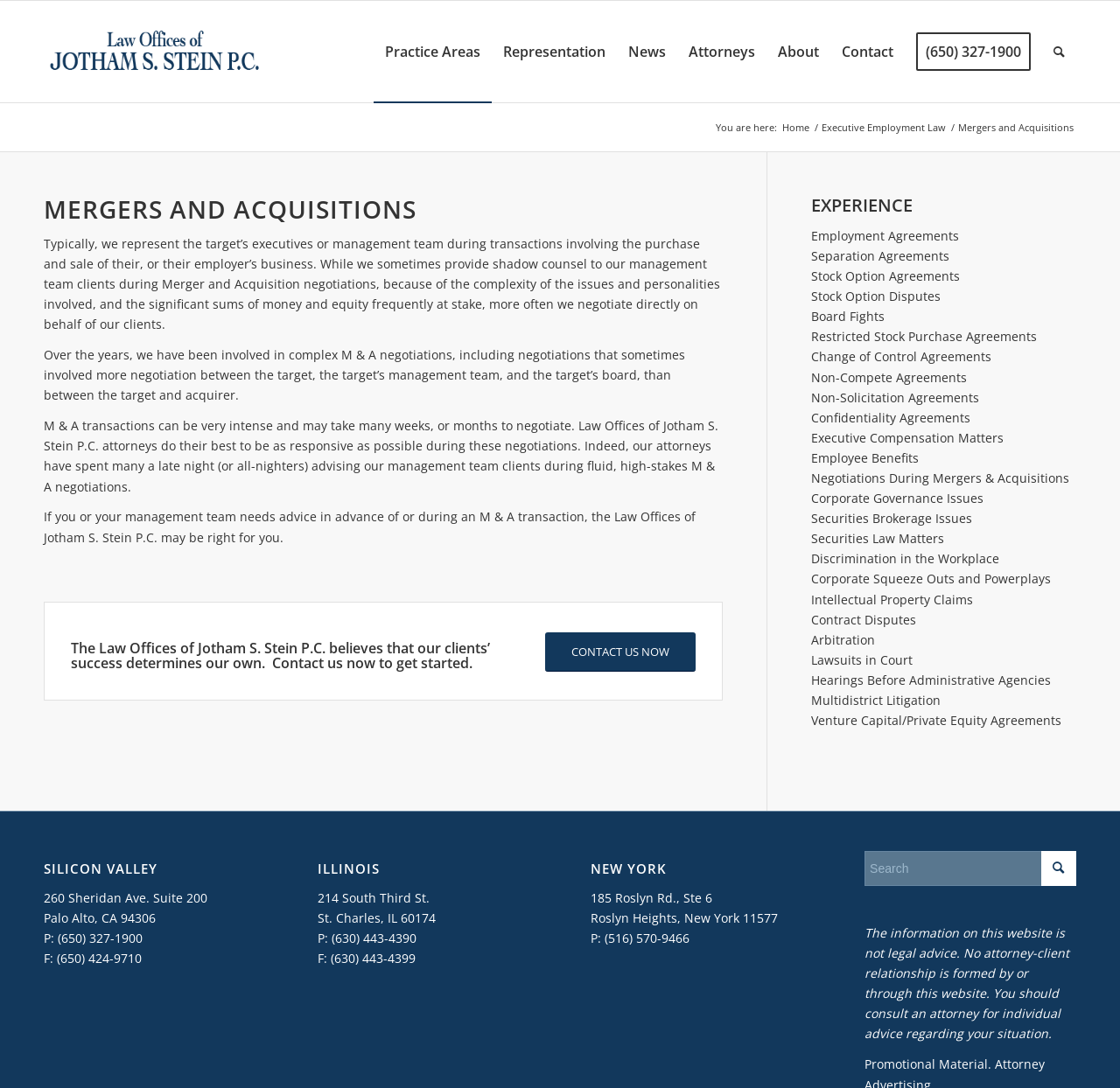Illustrate the webpage with a detailed description.

This webpage is about the Law Offices of Jotham S. Stein P.C., an executive employment lawyer and workplace law author. At the top of the page, there is a logo and a menu bar with several menu items, including "Practice Areas", "Representation", "News", "Attorneys", "About", "Contact", and "Search". 

Below the menu bar, there is a breadcrumb navigation section with links to "Home" and "Executive Employment Law", followed by the current page, "Mergers and Acquisitions". 

The main content of the page is divided into two columns. The left column has a heading "MERGERS AND ACQUISITIONS" and several paragraphs of text describing the law office's services in mergers and acquisitions, including representation of executives and management teams during transactions. 

The right column has a heading "EXPERIENCE" and lists various areas of expertise, including employment agreements, separation agreements, stock option agreements, and more. 

At the bottom of the page, there are three sections with contact information for the law office's locations in Silicon Valley, Illinois, and New York. Each section includes the address, phone number, and fax number for the respective location. 

There is also a search bar at the bottom of the page, allowing users to search the website. Finally, there is a disclaimer stating that the information on the website is not legal advice and that users should consult an attorney for individual advice.